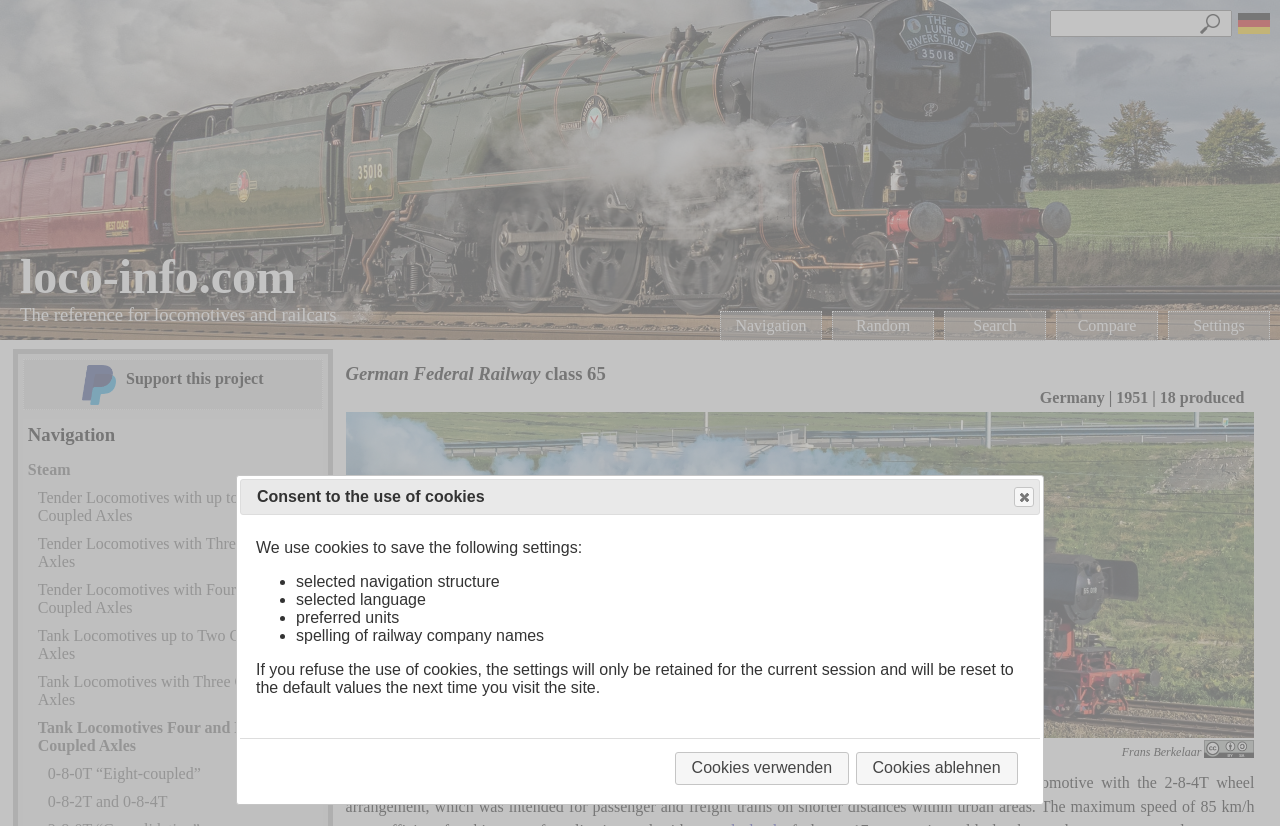What is the purpose of the 'Support this project' link?
Refer to the image and provide a thorough answer to the question.

The question is asking about the purpose of the 'Support this project' link. The answer can be inferred from the text of the link, which suggests that it is for supporting the project, possibly through donations or other means.